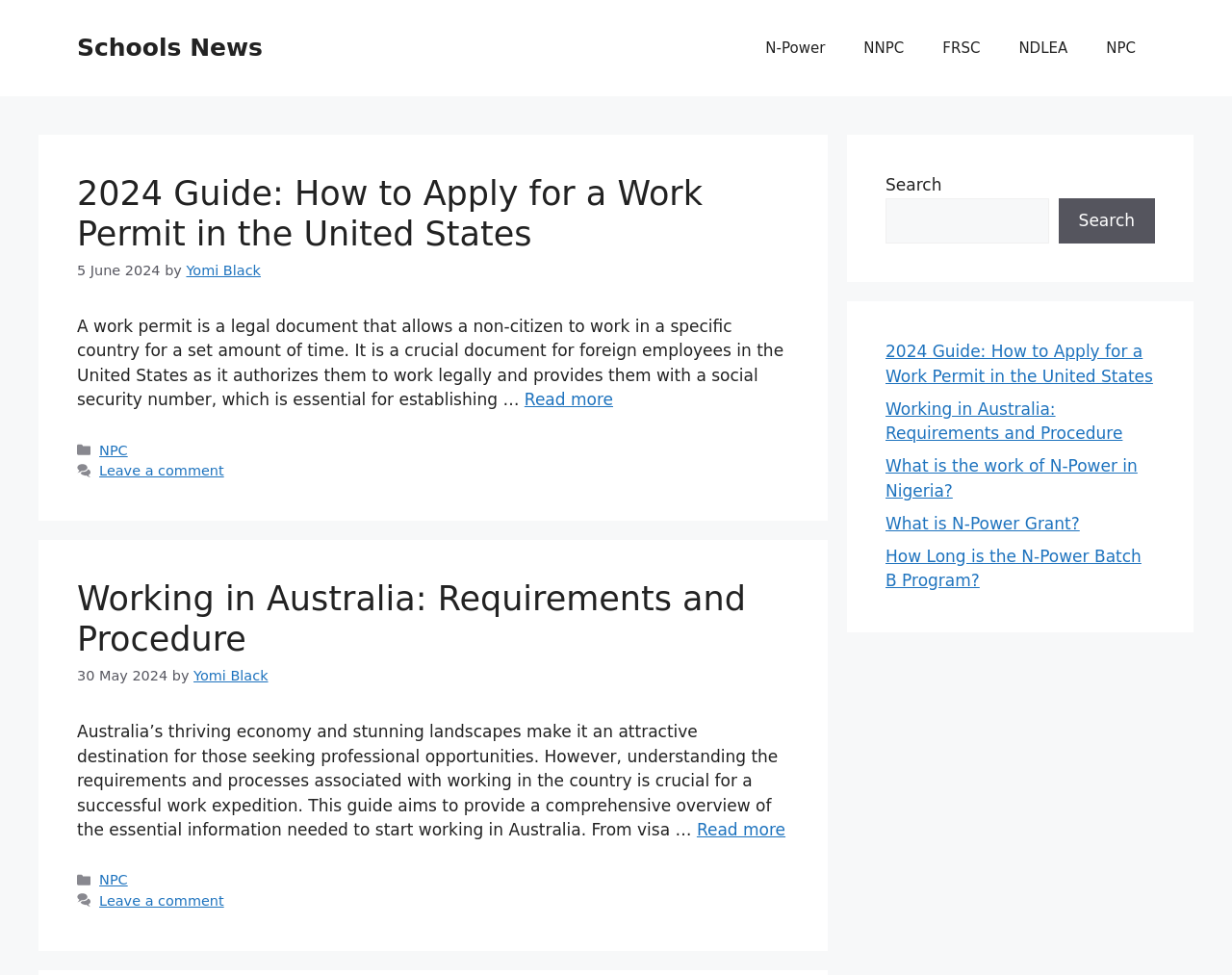Answer the following query concisely with a single word or phrase:
What is the author of the first article?

Yomi Black